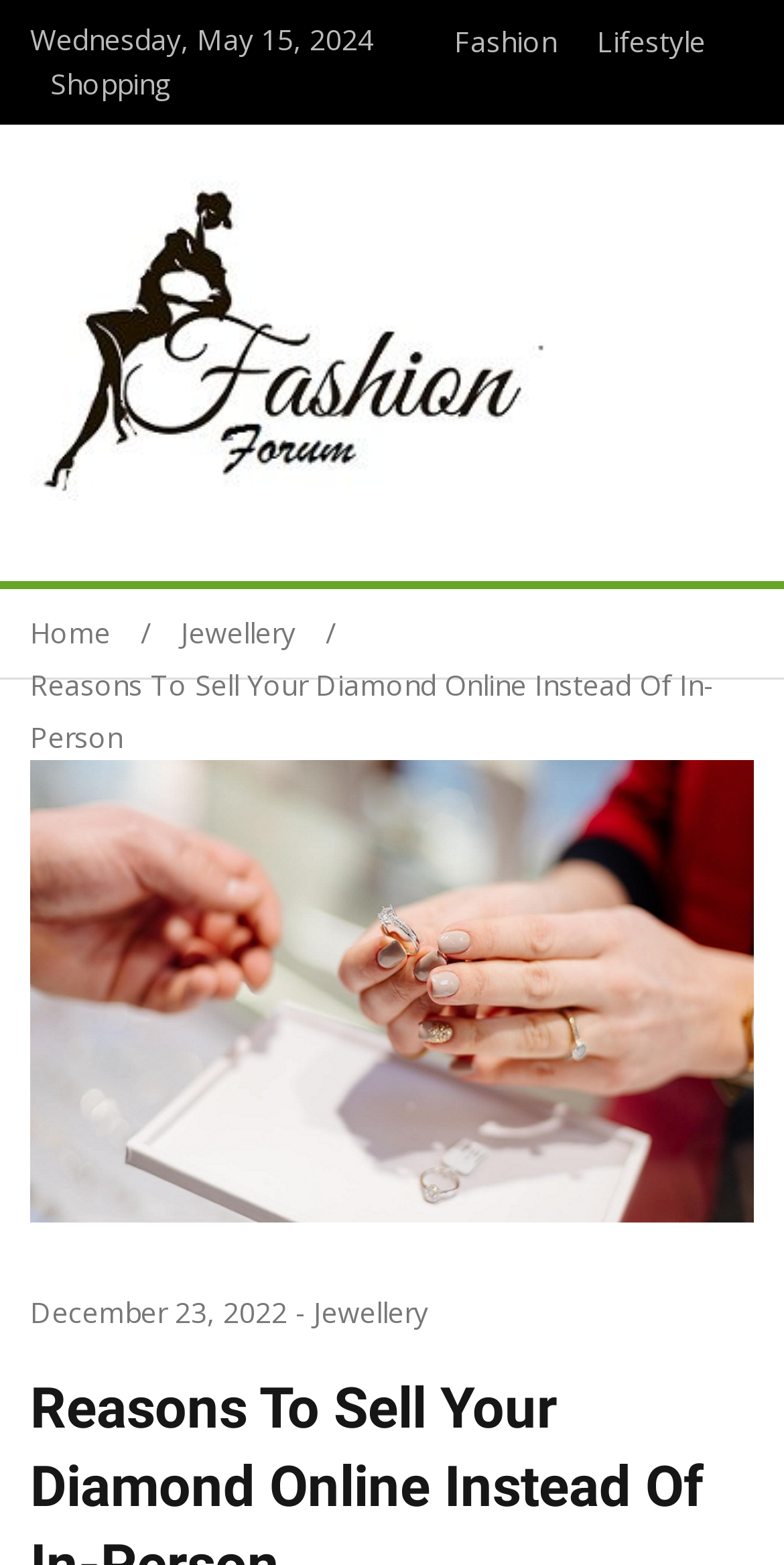What is the name of the blog?
Provide a one-word or short-phrase answer based on the image.

Fashion and Lifestyle Blog